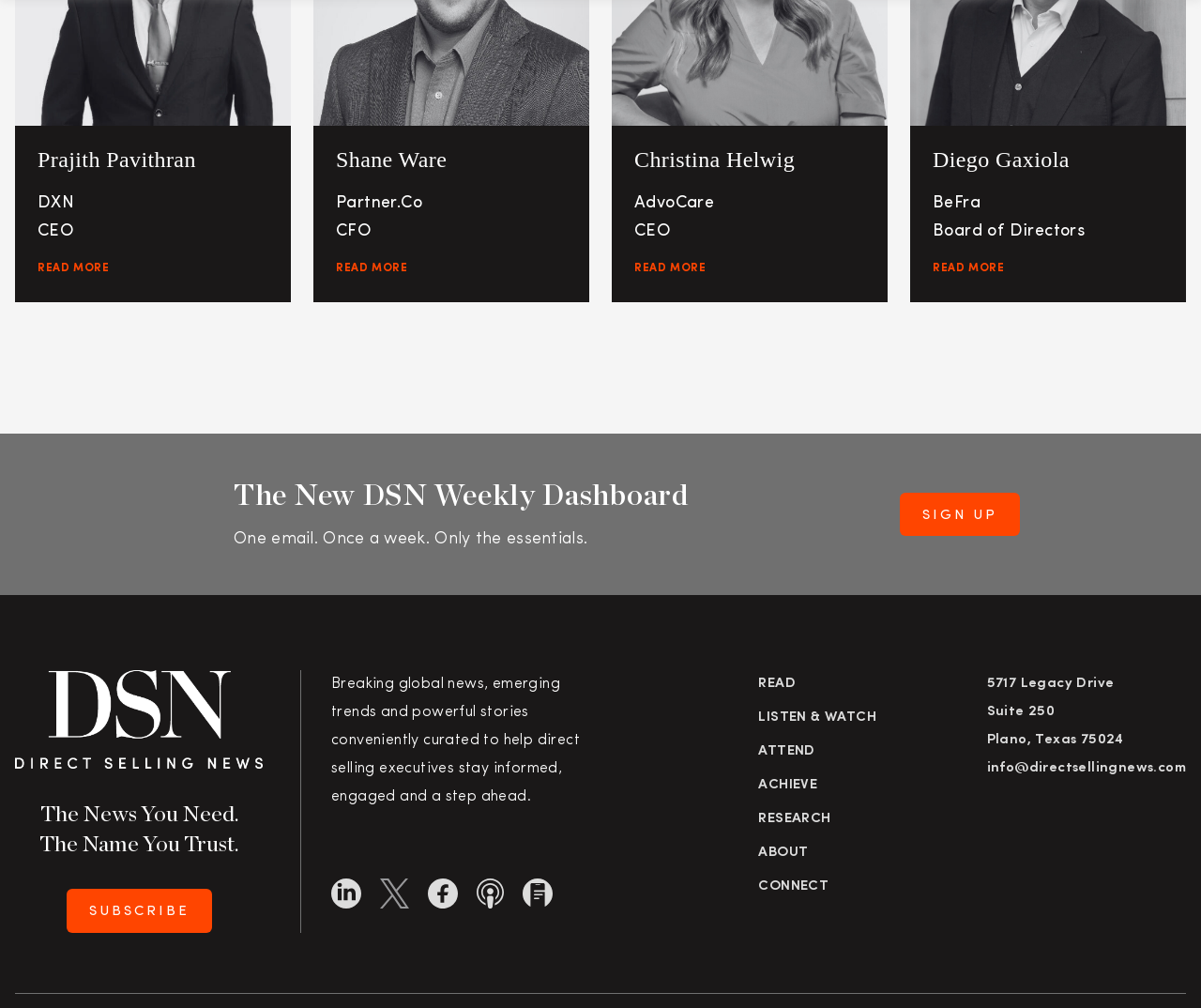Please specify the coordinates of the bounding box for the element that should be clicked to carry out this instruction: "Visit the brand website". The coordinates must be four float numbers between 0 and 1, formatted as [left, top, right, bottom].

[0.012, 0.665, 0.219, 0.763]